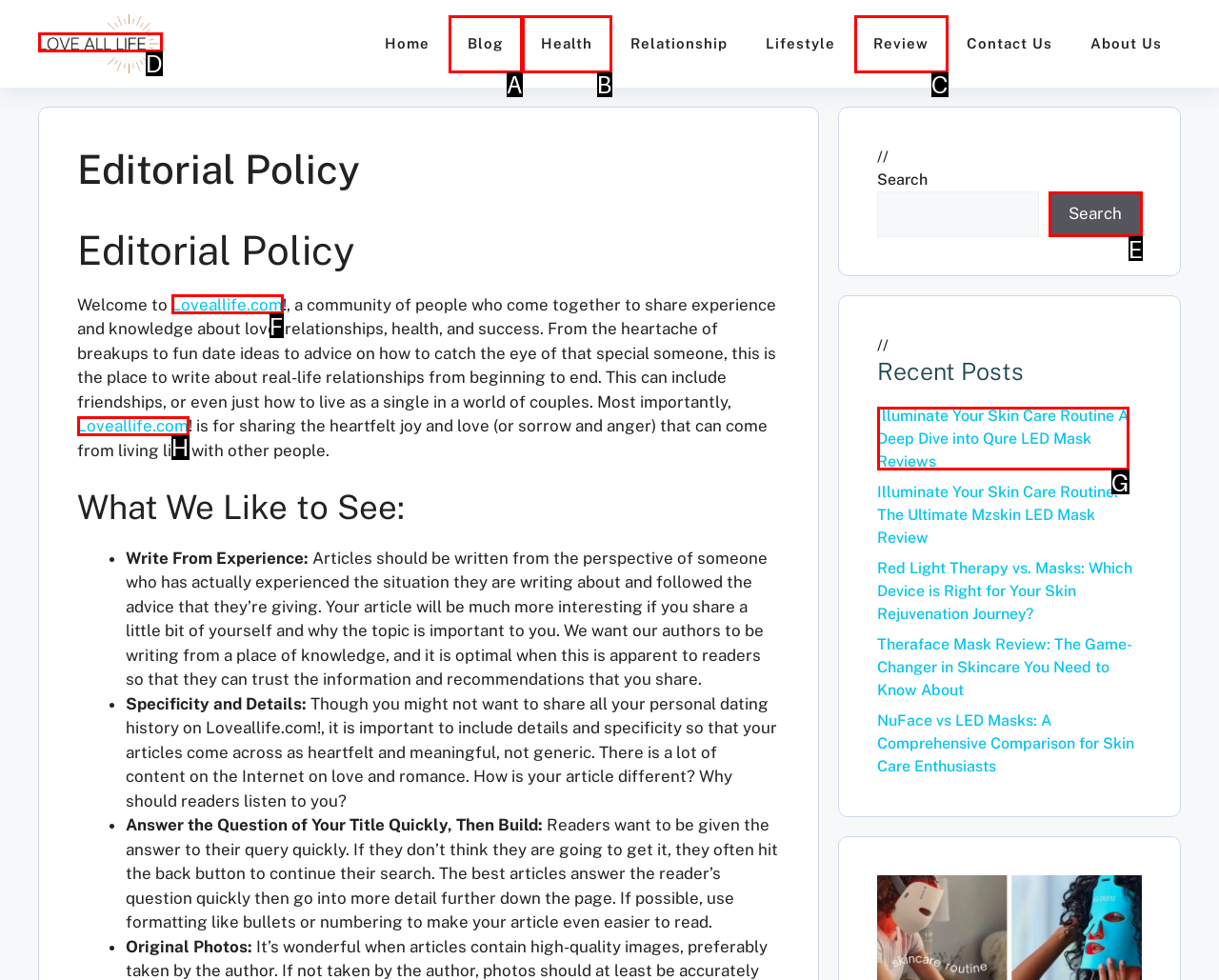Specify which element within the red bounding boxes should be clicked for this task: Read the 'Illuminate Your Skin Care Routine A Deep Dive into Qure LED Mask Reviews' article Respond with the letter of the correct option.

G